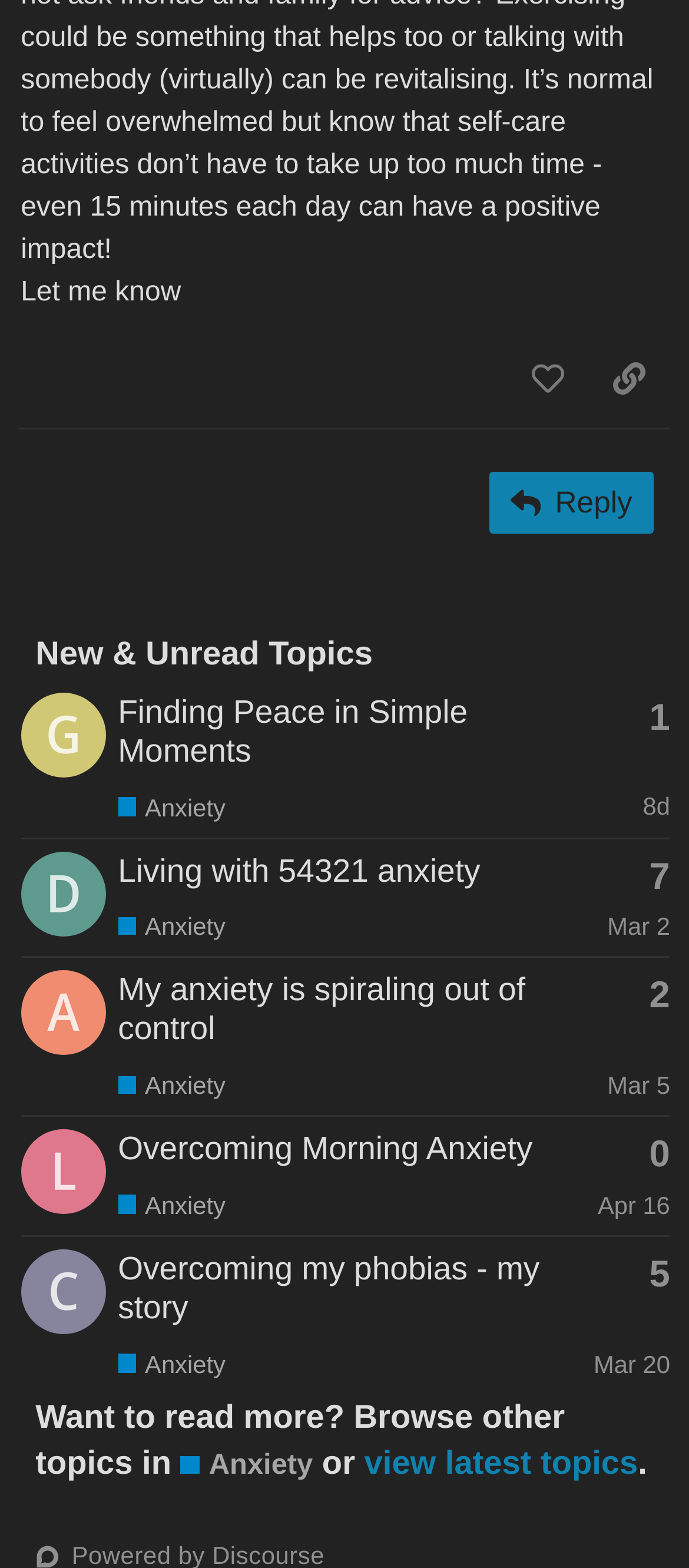Please answer the following question using a single word or phrase: 
How many replies does the post 'Finding Peace in Simple Moments' have?

1